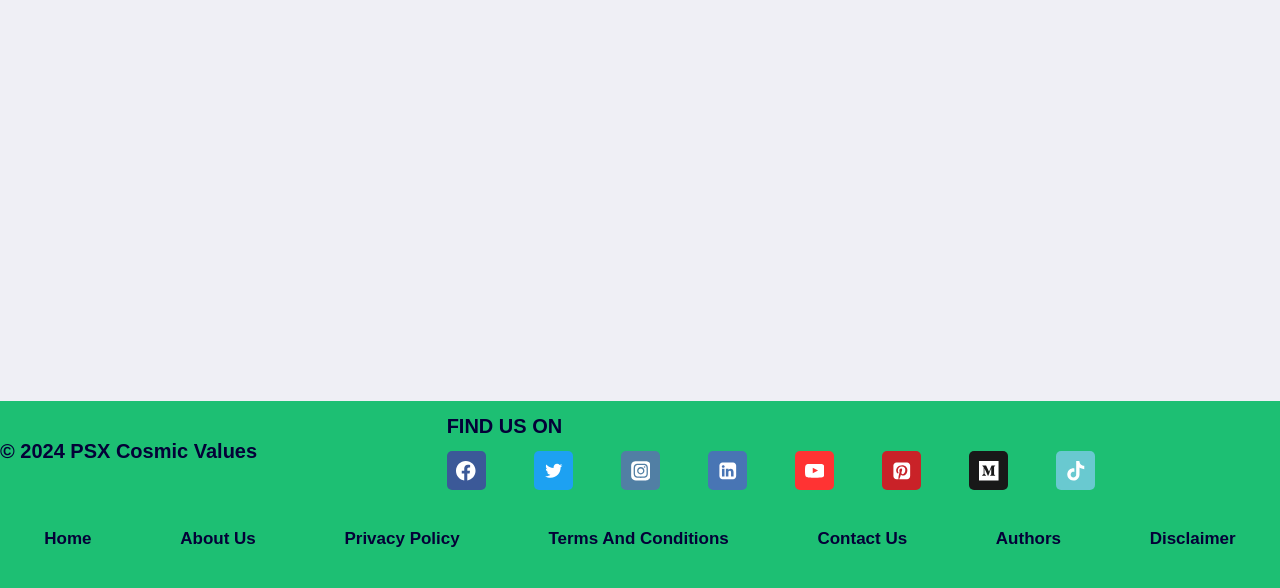How many links are there in the footer navigation?
Based on the screenshot, give a detailed explanation to answer the question.

I counted the number of links in the footer navigation section, including 'Home', 'About Us', 'Privacy Policy', 'Terms And Conditions', 'Contact Us', 'Authors', and 'Disclaimer'.